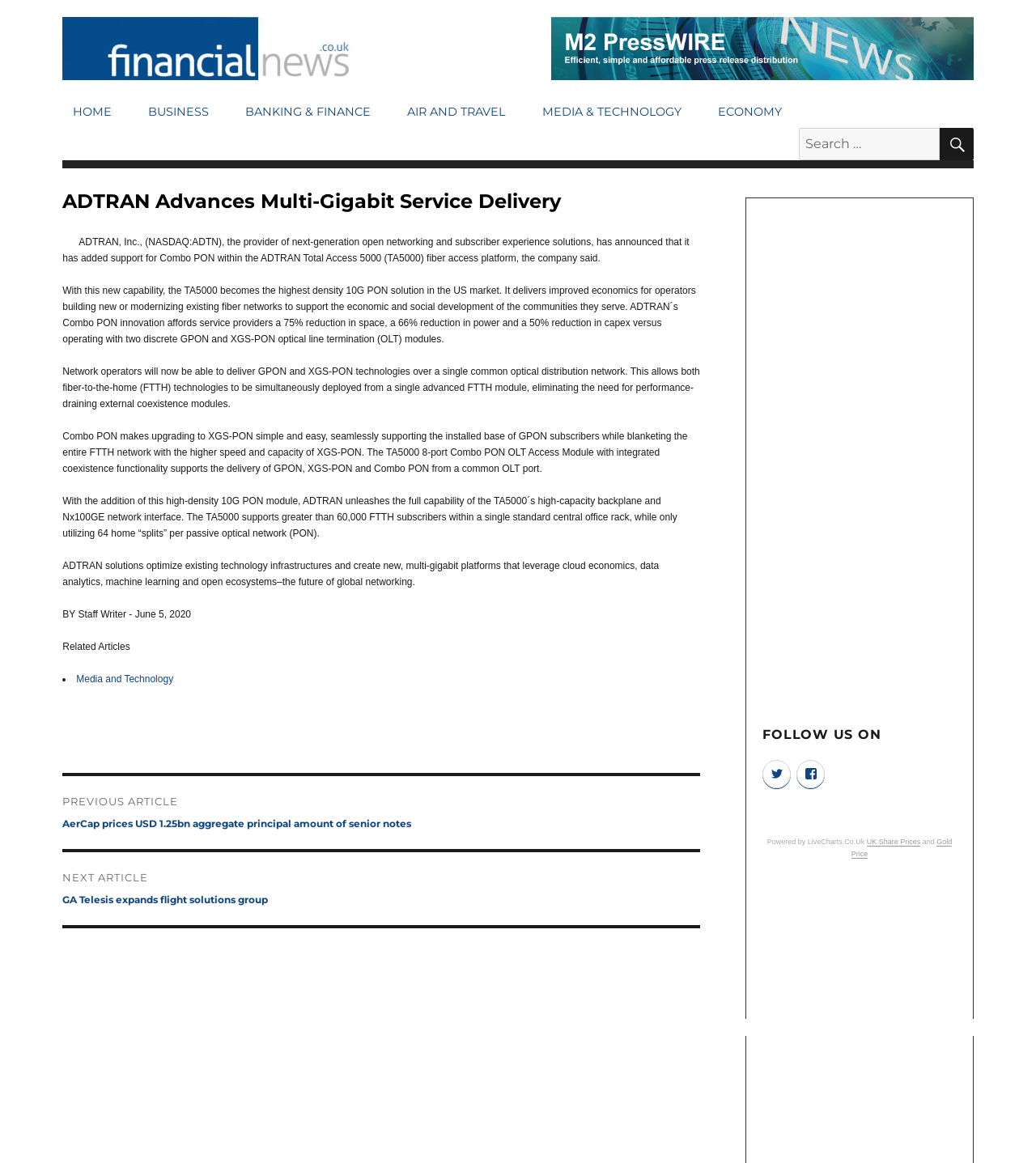Detail the various sections and features present on the webpage.

This webpage is about financial news, specifically an article from ADTRAN about advancing multi-gigabit service delivery. At the top, there is a navigation menu with links to different sections, including "HOME", "BUSINESS", "BANKING & FINANCE", and more. Below the navigation menu, there is a search bar with a button labeled "SEARCH".

The main article is divided into several sections. The title "ADTRAN Advances Multi-Gigabit Service Delivery" is displayed prominently at the top, followed by an image. The article text is divided into five paragraphs, which describe ADTRAN's announcement about adding support for Combo PON within their fiber access platform, the benefits of this innovation, and how it will improve economics for operators building new or modernizing existing fiber networks.

To the right of the article, there is a section with related articles, including a link to "Media and Technology". Below the article, there is a post navigation section with links to previous and next posts. Further down, there is an advertisement iframe, followed by a section with social media links, including Twitter and Facebook.

At the very bottom of the page, there is a section with text "Powered by LiveCharts.Co.Uk" and links to "UK Share Prices" and "Gold Price".